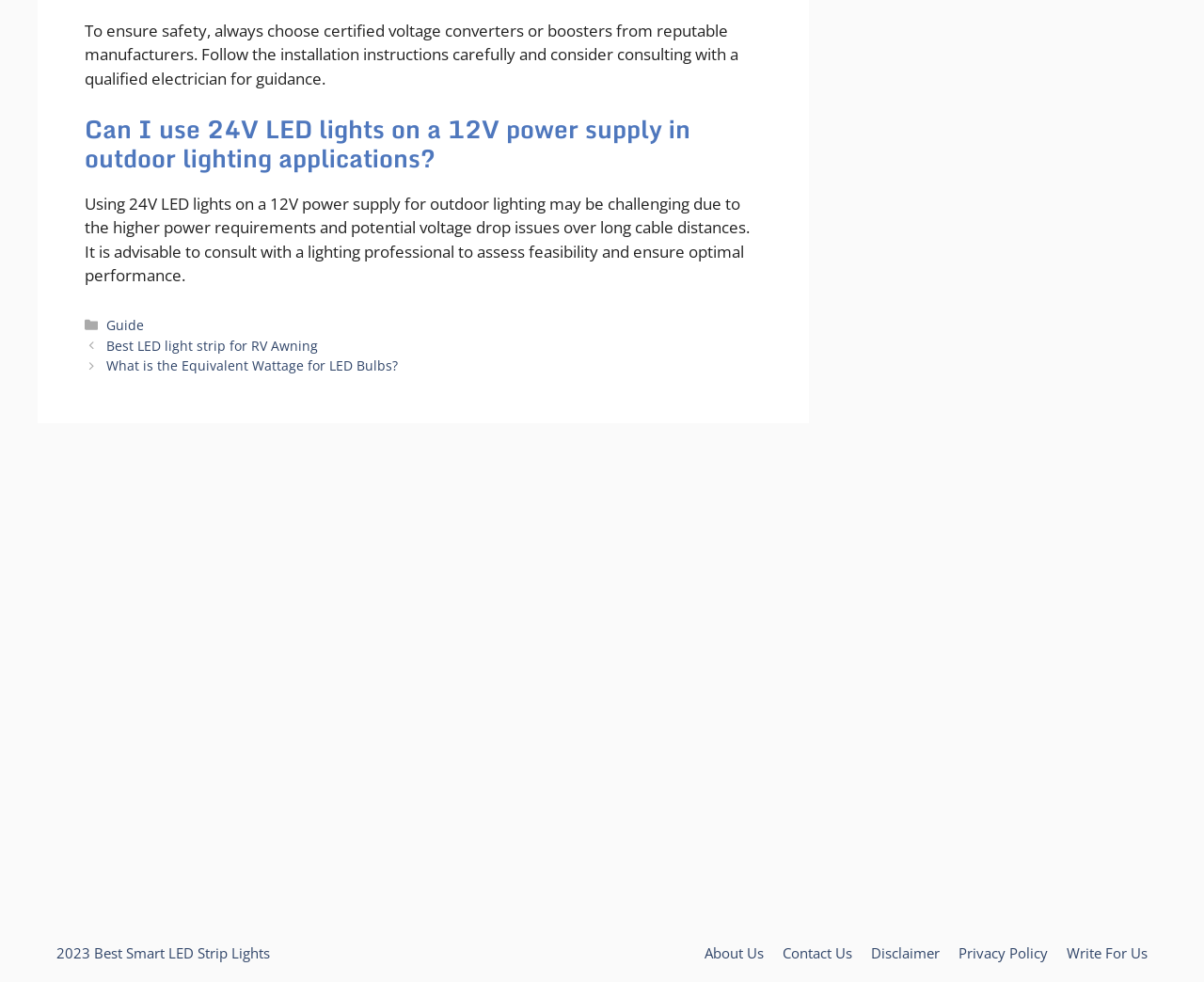Indicate the bounding box coordinates of the element that needs to be clicked to satisfy the following instruction: "Visit the 'About Us' page". The coordinates should be four float numbers between 0 and 1, i.e., [left, top, right, bottom].

[0.585, 0.961, 0.634, 0.98]